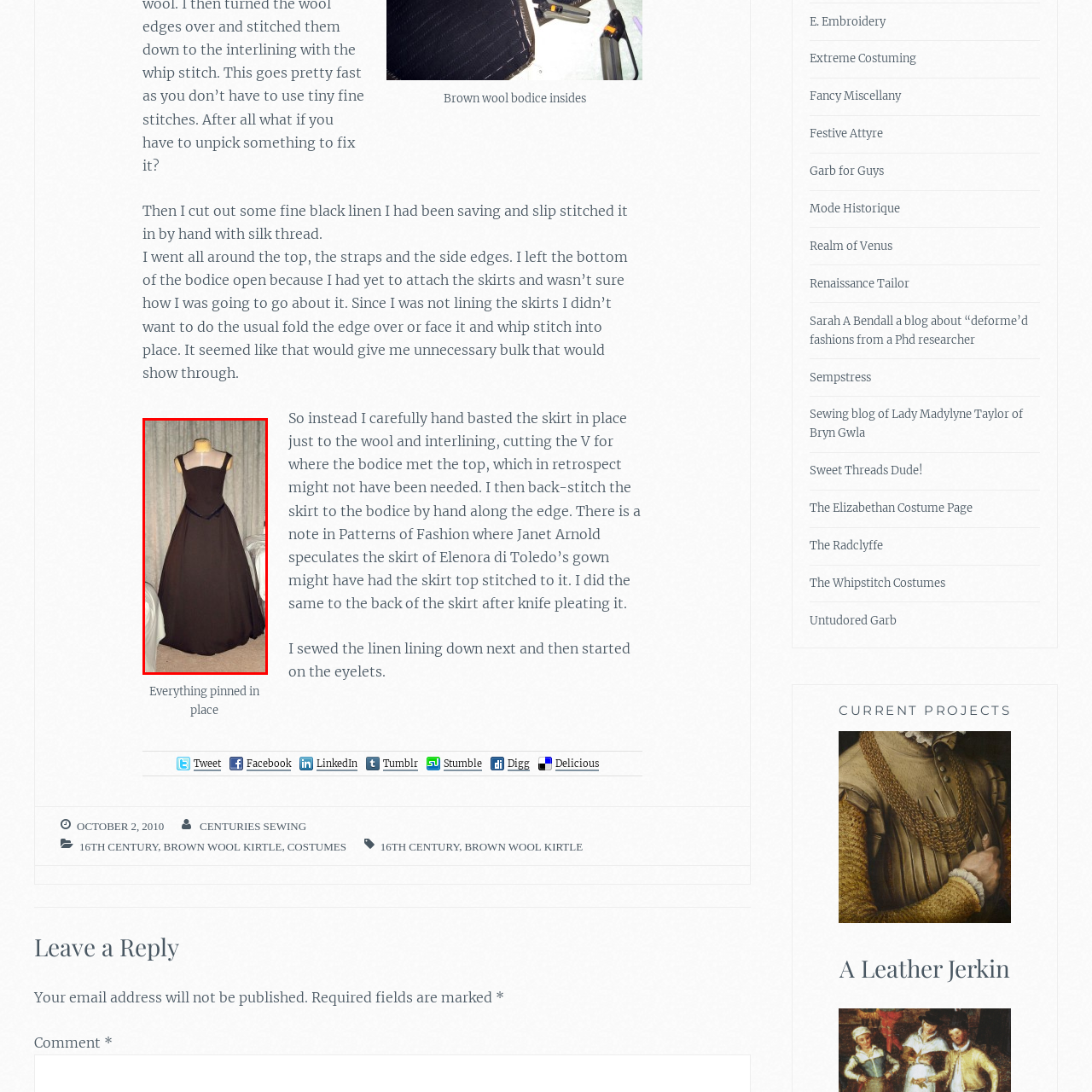View the part of the image surrounded by red, What is used for the interior lining of the bodice? Respond with a concise word or phrase.

Fine black linen